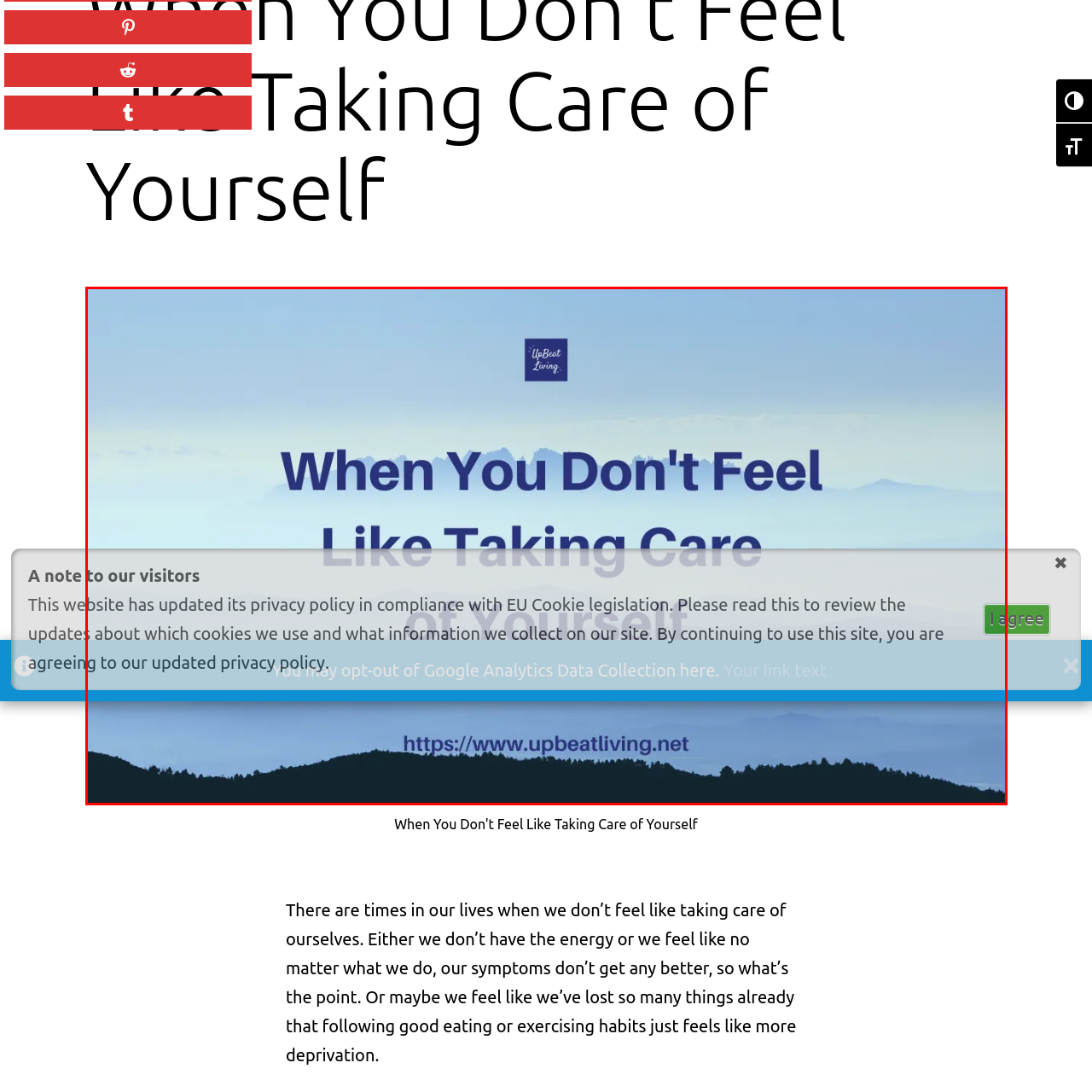What is the purpose of the notification about the website's privacy policy?
Examine the image outlined by the red bounding box and answer the question with as much detail as possible.

The notification about the website's privacy policy is intended to provide transparency about data usage, as it emphasizes the importance of transparency and offers an opt-out option for Google Analytics data collection, indicating that the purpose is to inform users about how their data is being used.